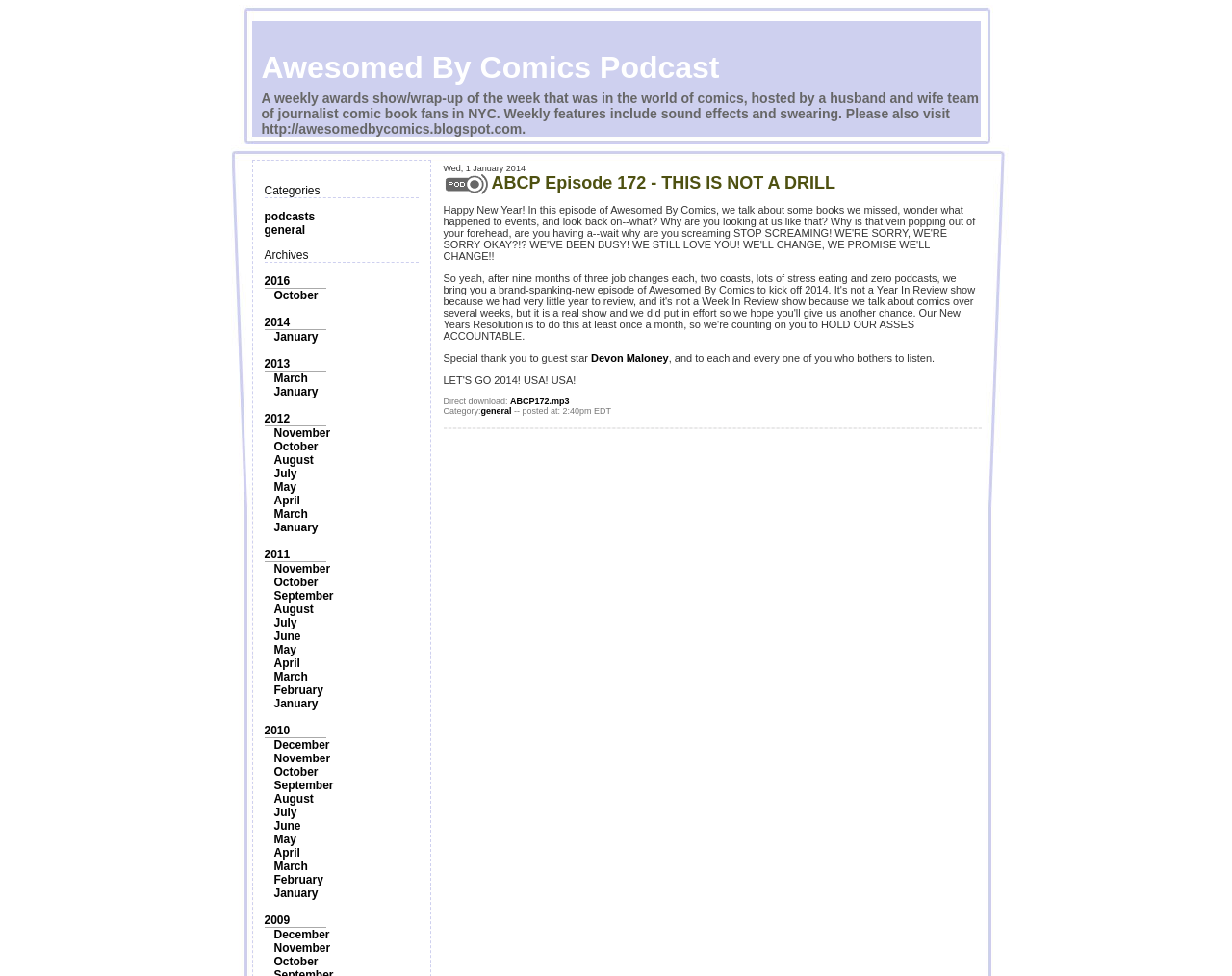Based on the element description "January", predict the bounding box coordinates of the UI element.

[0.222, 0.534, 0.258, 0.547]